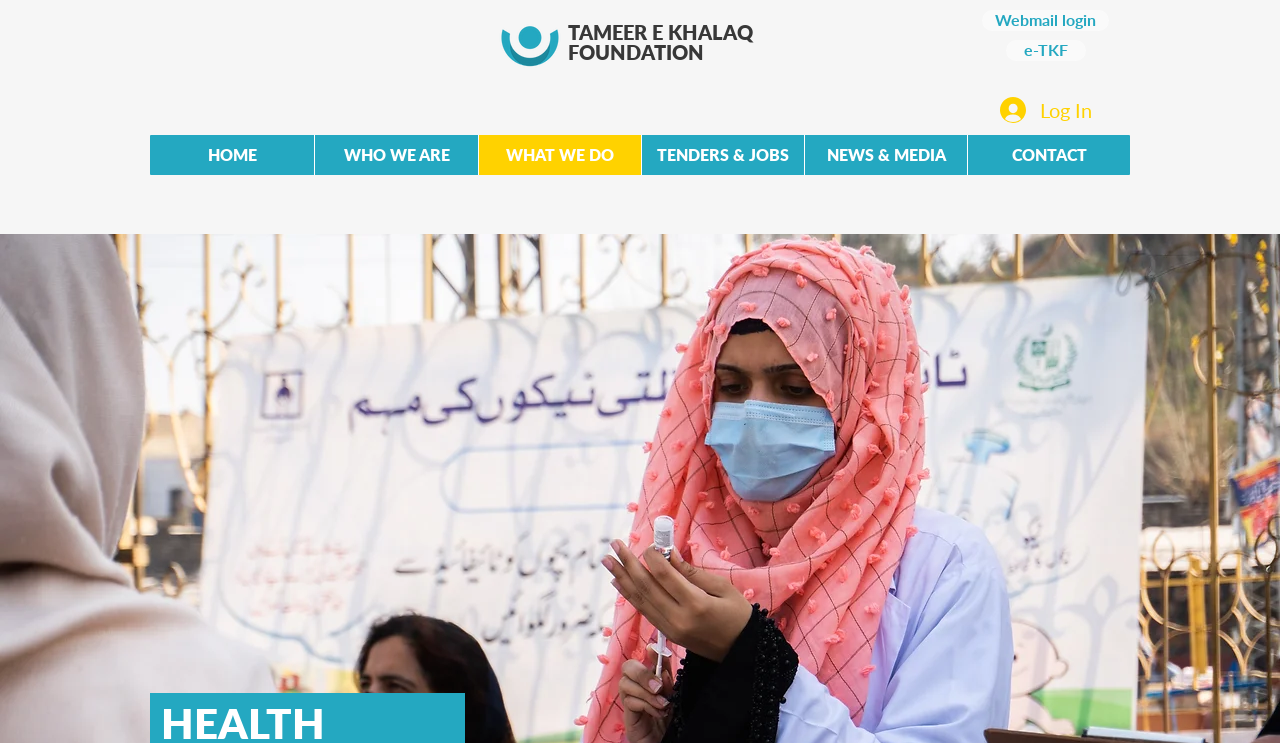What is the function of the 'Previous' and 'Next' buttons?
Please provide a comprehensive and detailed answer to the question.

The 'Previous' and 'Next' buttons are located at the bottom of the webpage, and their function is to allow users to navigate through multiple pages of content, likely to view more information or results.